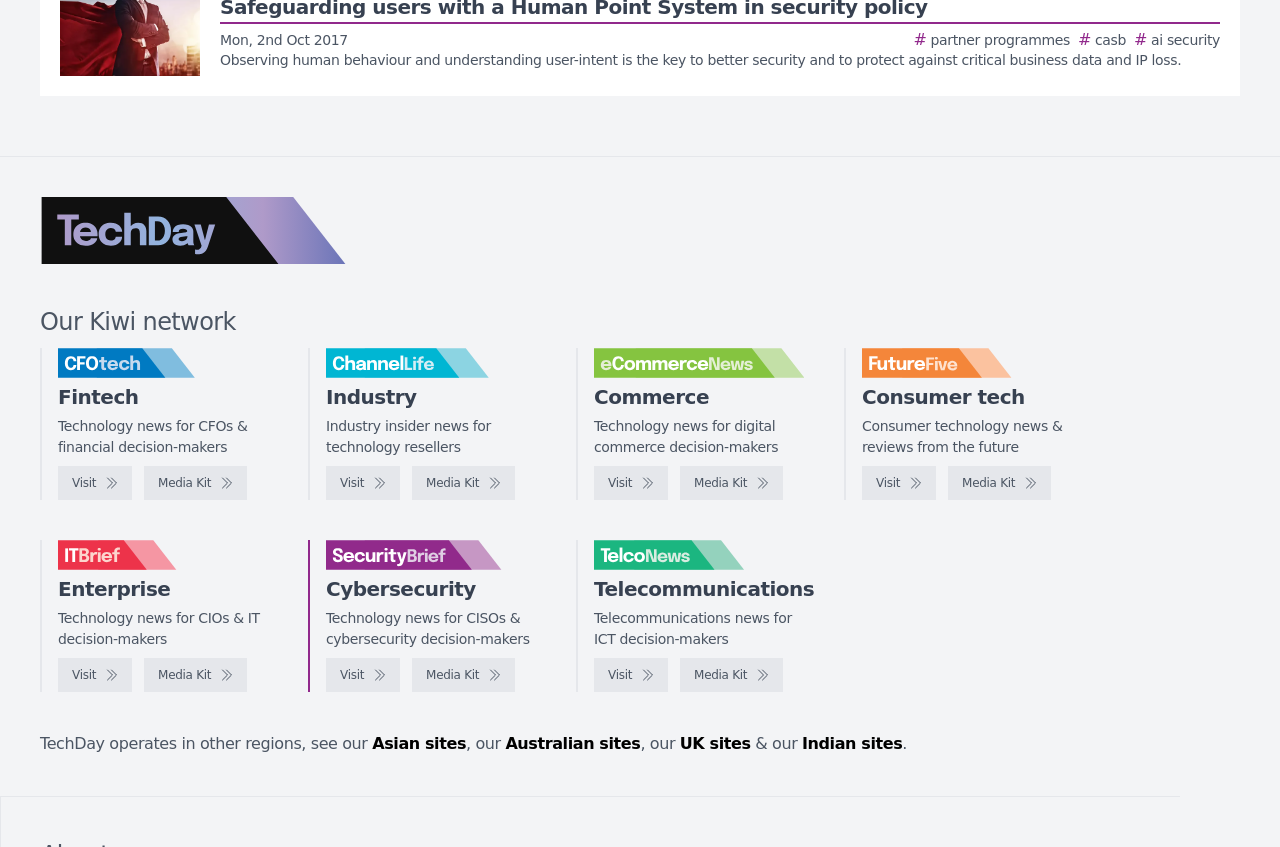Using the provided description: "parent_node: Consumer tech", find the bounding box coordinates of the corresponding UI element. The output should be four float numbers between 0 and 1, in the format [left, top, right, bottom].

[0.673, 0.411, 0.838, 0.446]